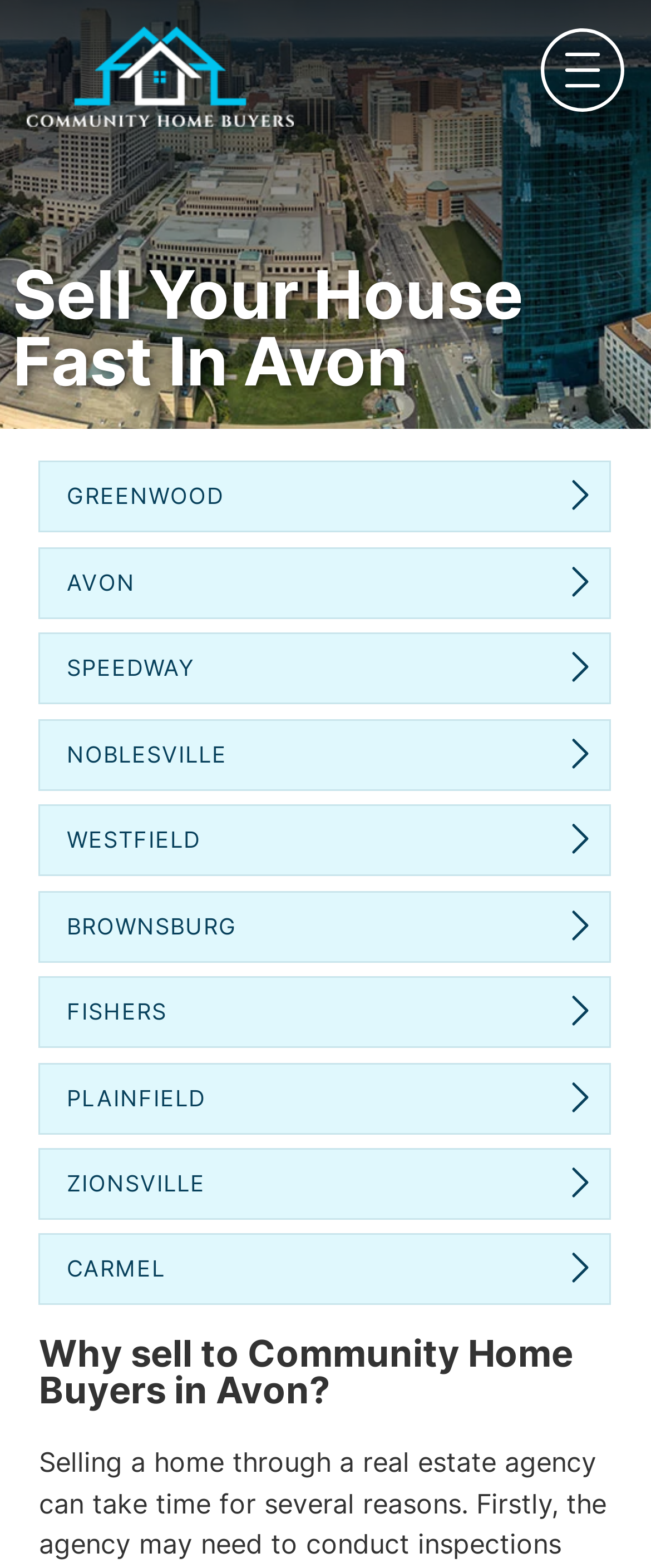What is the purpose of this webpage?
Could you give a comprehensive explanation in response to this question?

Based on the meta description and the content of the webpage, it appears that the purpose of this webpage is to help people sell their houses in Avon, Indiana, and surrounding areas.